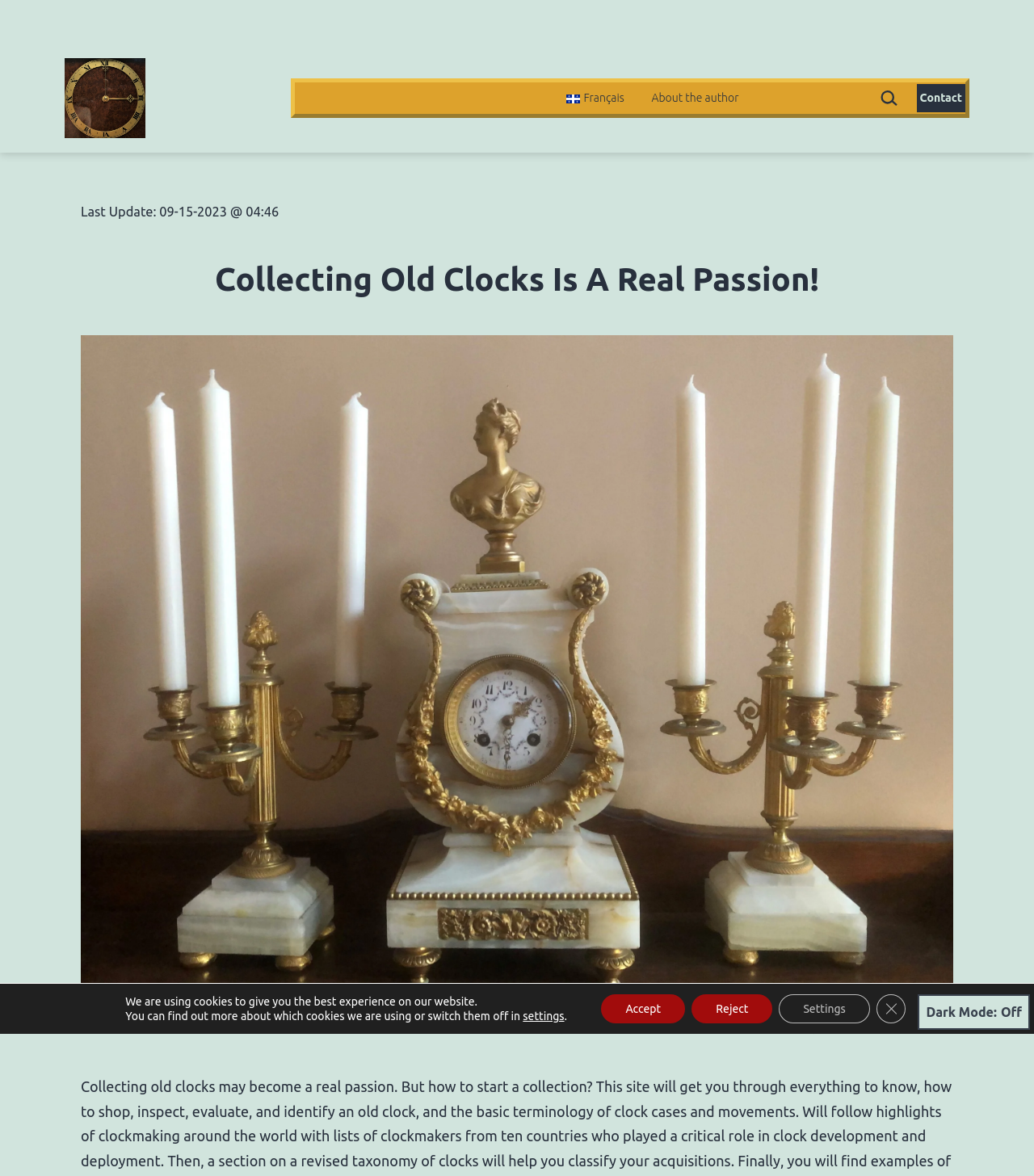Identify the bounding box of the UI element that matches this description: "parent_node: Search… name="s" placeholder="Search…"".

[0.844, 0.07, 0.871, 0.097]